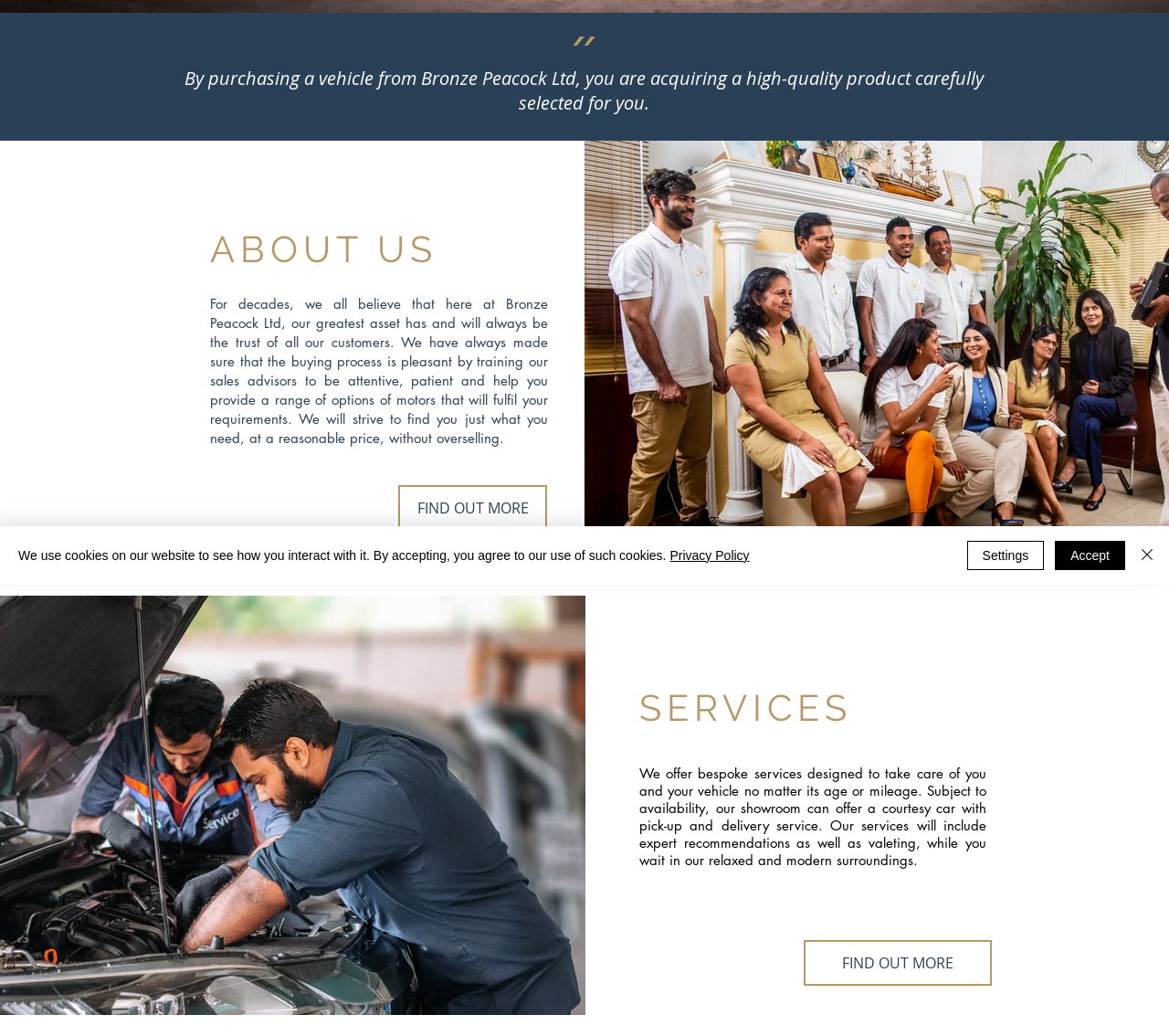Using the provided element description: "FIND OUT MORE", identify the bounding box coordinates. The coordinates should be four floats between 0 and 1 in the order [left, top, right, bottom].

[0.341, 0.468, 0.468, 0.512]